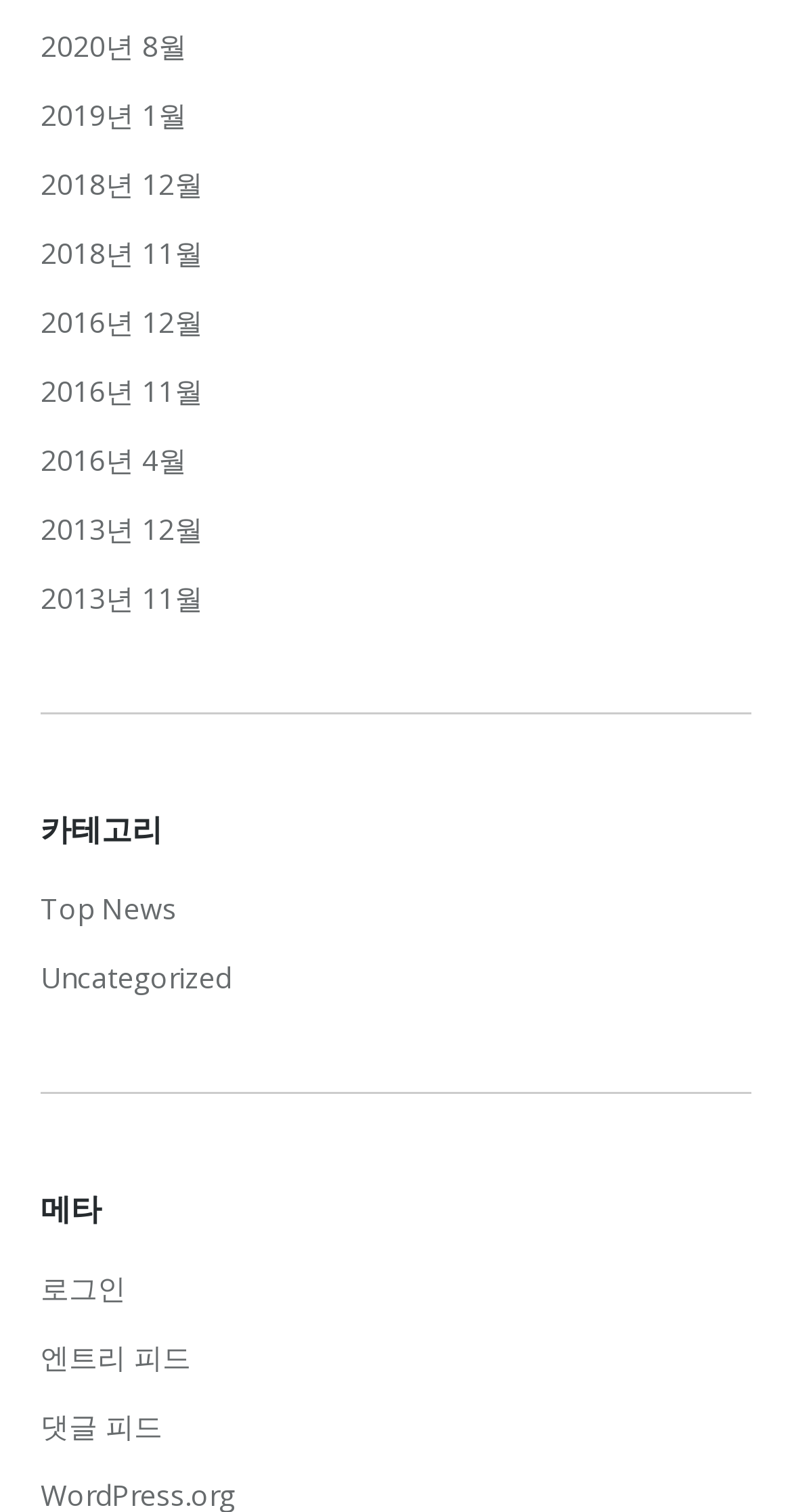Identify the bounding box coordinates of the area you need to click to perform the following instruction: "Check entry feed".

[0.051, 0.882, 0.241, 0.914]